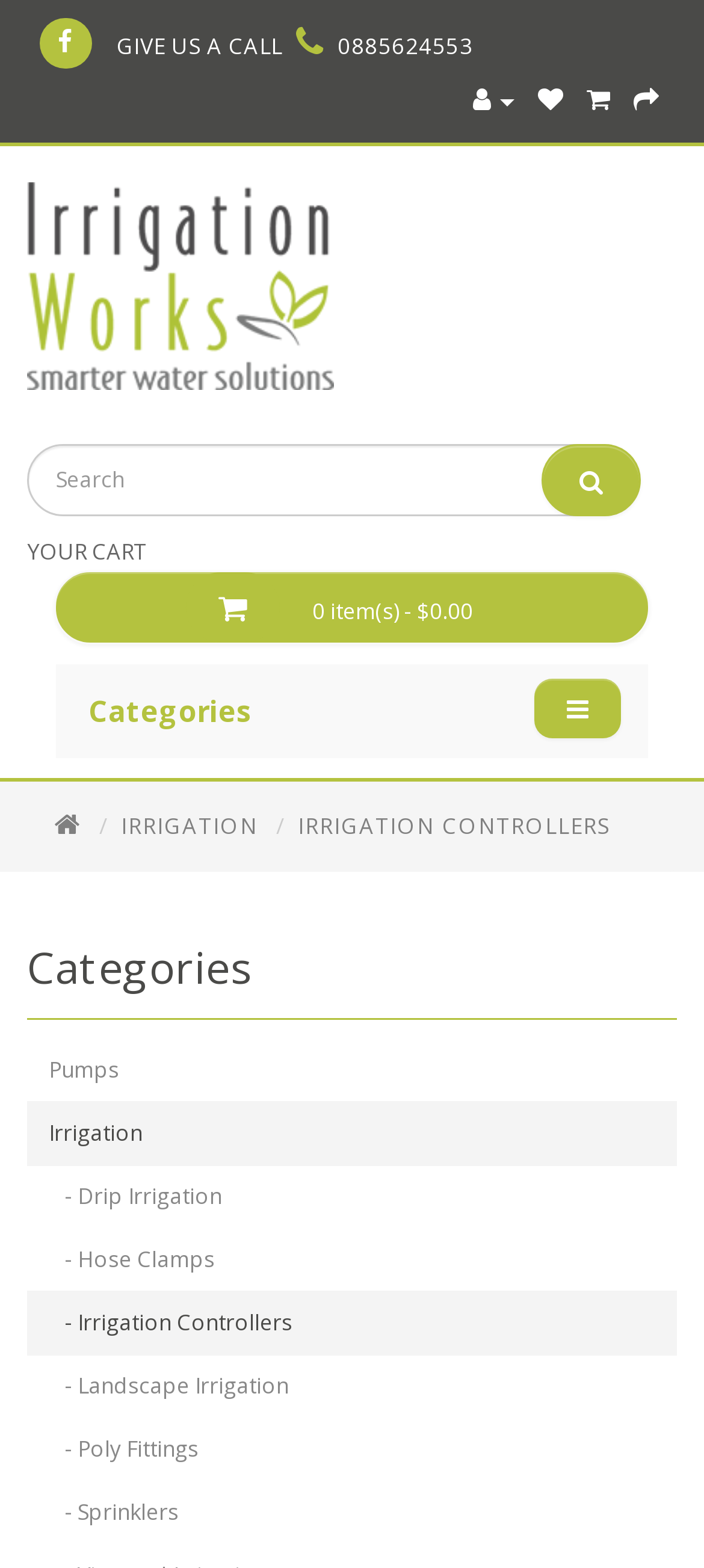Return the bounding box coordinates of the UI element that corresponds to this description: "Checkout". The coordinates must be given as four float numbers in the range of 0 and 1, [left, top, right, bottom].

[0.9, 0.054, 0.936, 0.074]